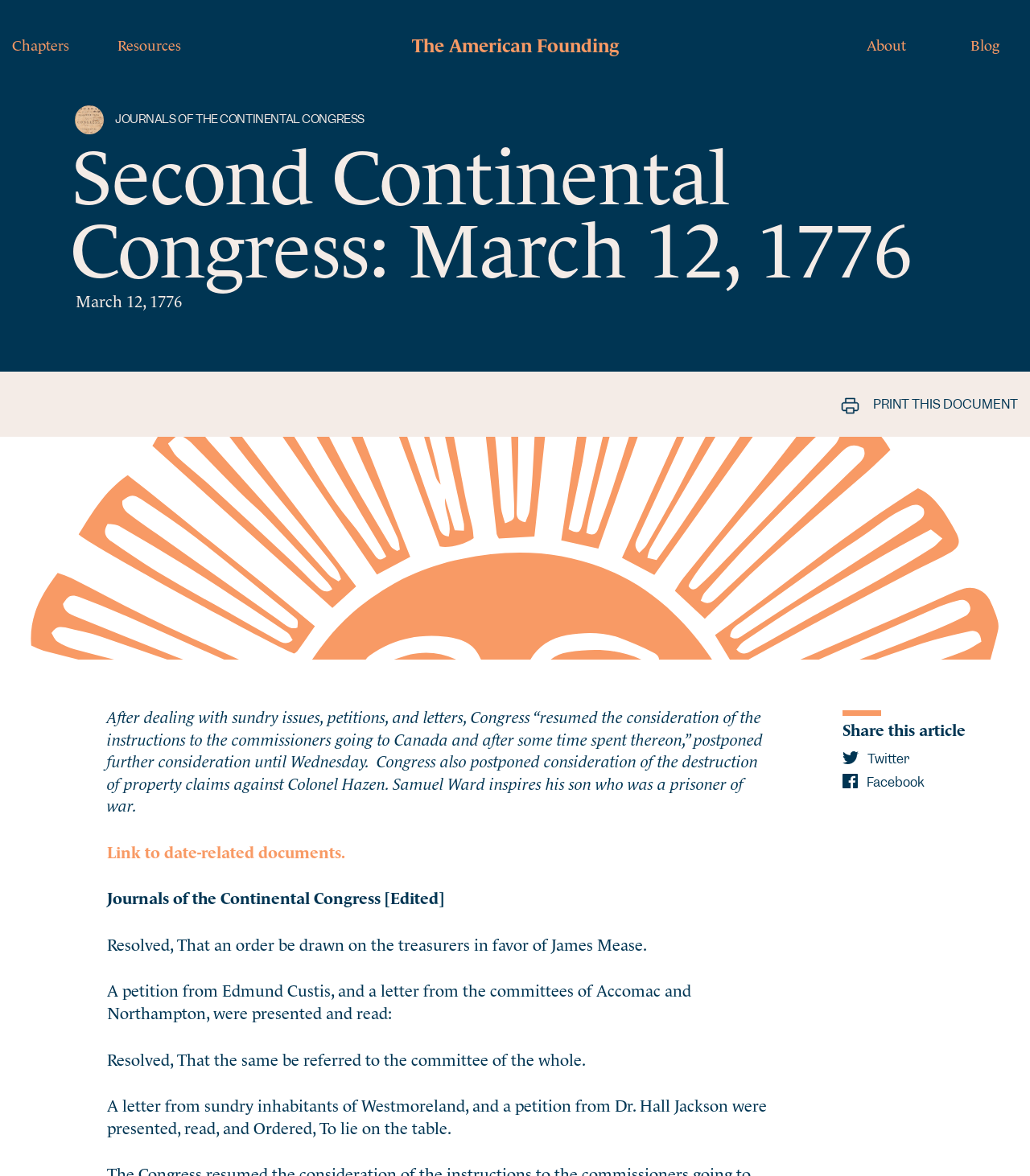Generate a thorough explanation of the webpage's elements.

The webpage is about the Second Continental Congress, specifically on March 12, 1776. At the top left, there is a main navigation menu with links to "Chapters" and "Resources". On the top right, there is another navigation menu with links to "About" and "Blog". 

Below the navigation menus, there is a header section with the title "JOURNALS OF THE CONTINENTAL CONGRESS" and a heading that reads "Second Continental Congress: March 12, 1776". 

On the right side of the header section, there is a button labeled "PRINT THIS DOCUMENT". 

The main content of the webpage is a series of paragraphs describing the events of the Continental Congress on that day. The text explains that Congress dealt with various issues, petitions, and letters, and postponed further consideration of certain matters. There are also mentions of specific individuals, such as Samuel Ward and Colonel Hazen. 

Below the main content, there is a link to "date-related documents" and several static text elements with headings and resolutions from the Continental Congress. 

At the bottom of the page, there is a section with links to share the article on social media platforms, including Twitter and Facebook.